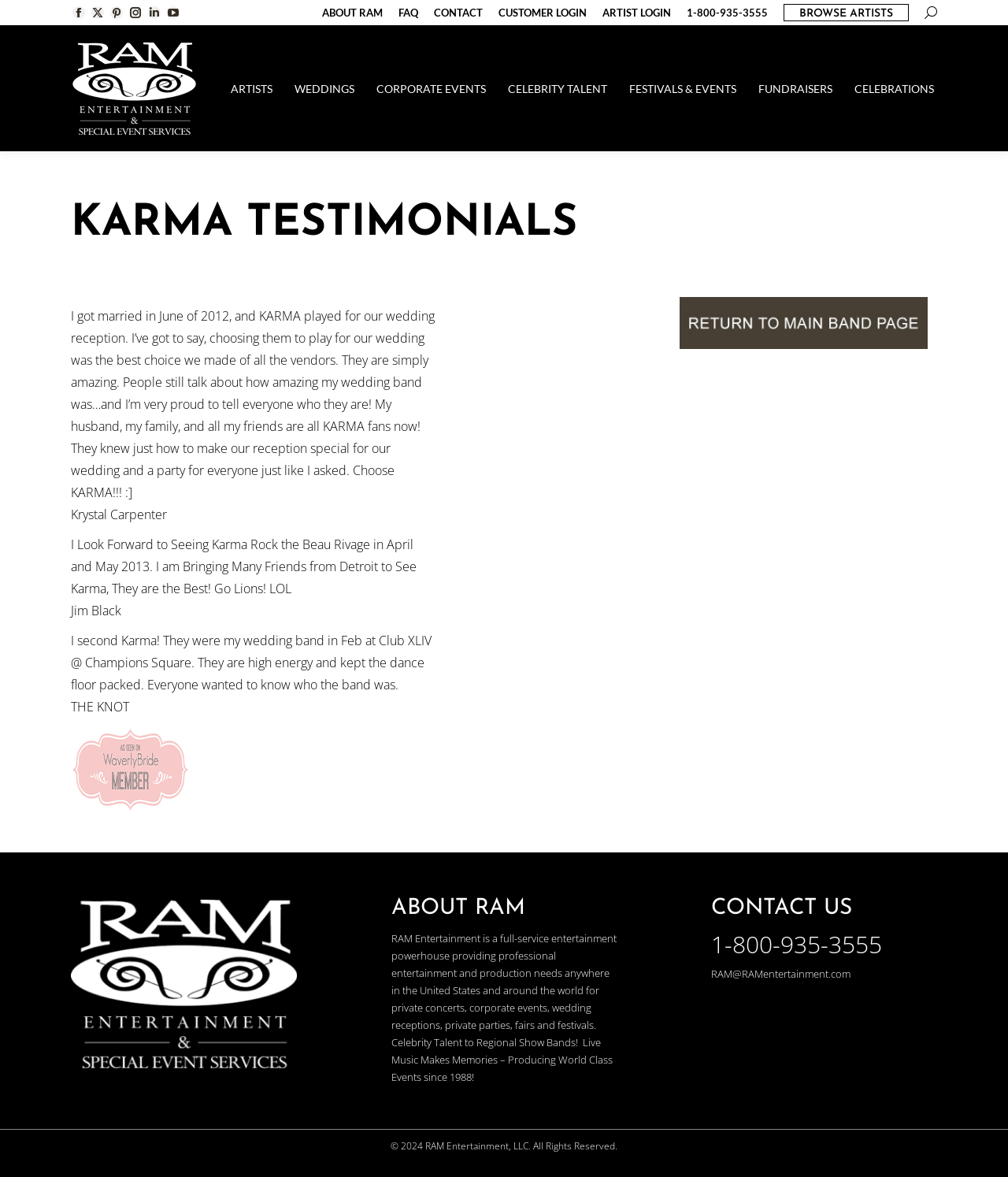Determine the bounding box coordinates of the clickable region to carry out the instruction: "Search for artists".

[0.777, 0.003, 0.902, 0.018]